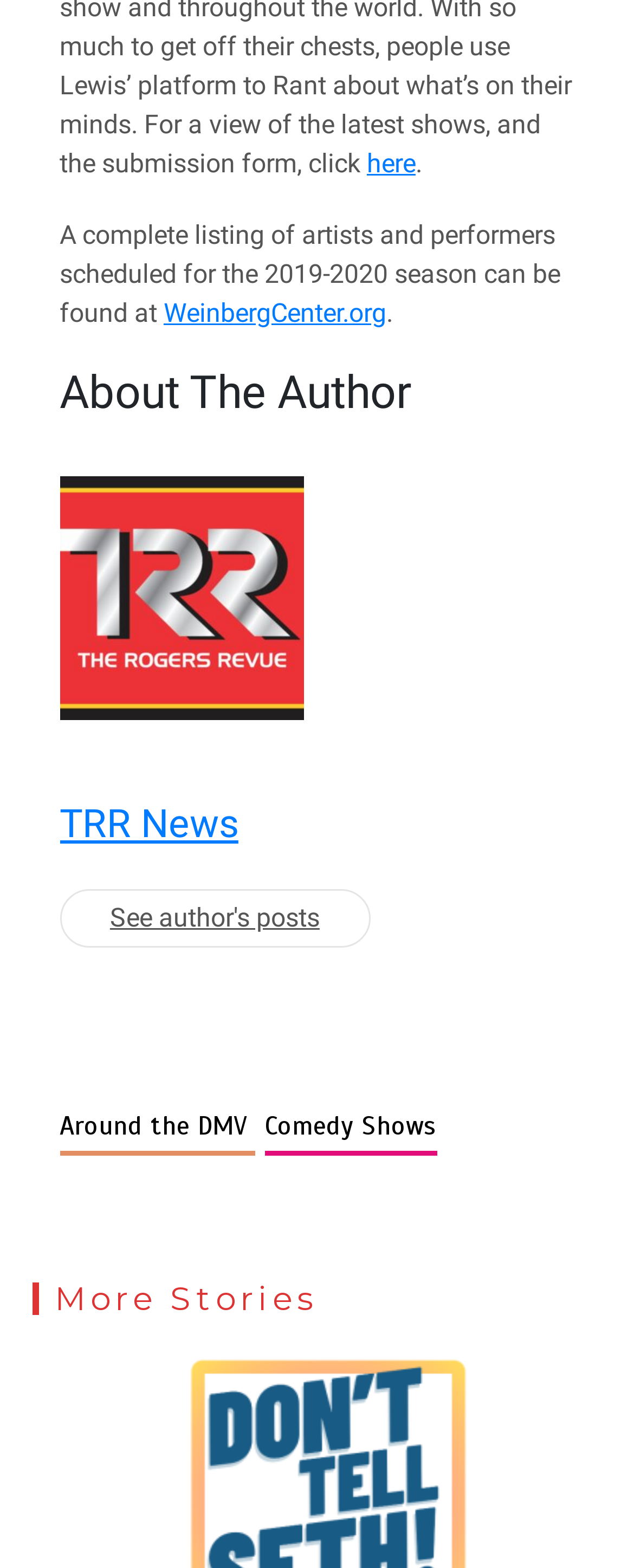Locate the bounding box coordinates of the area to click to fulfill this instruction: "Read more about the author". The bounding box should be presented as four float numbers between 0 and 1, in the order [left, top, right, bottom].

[0.094, 0.233, 0.906, 0.268]